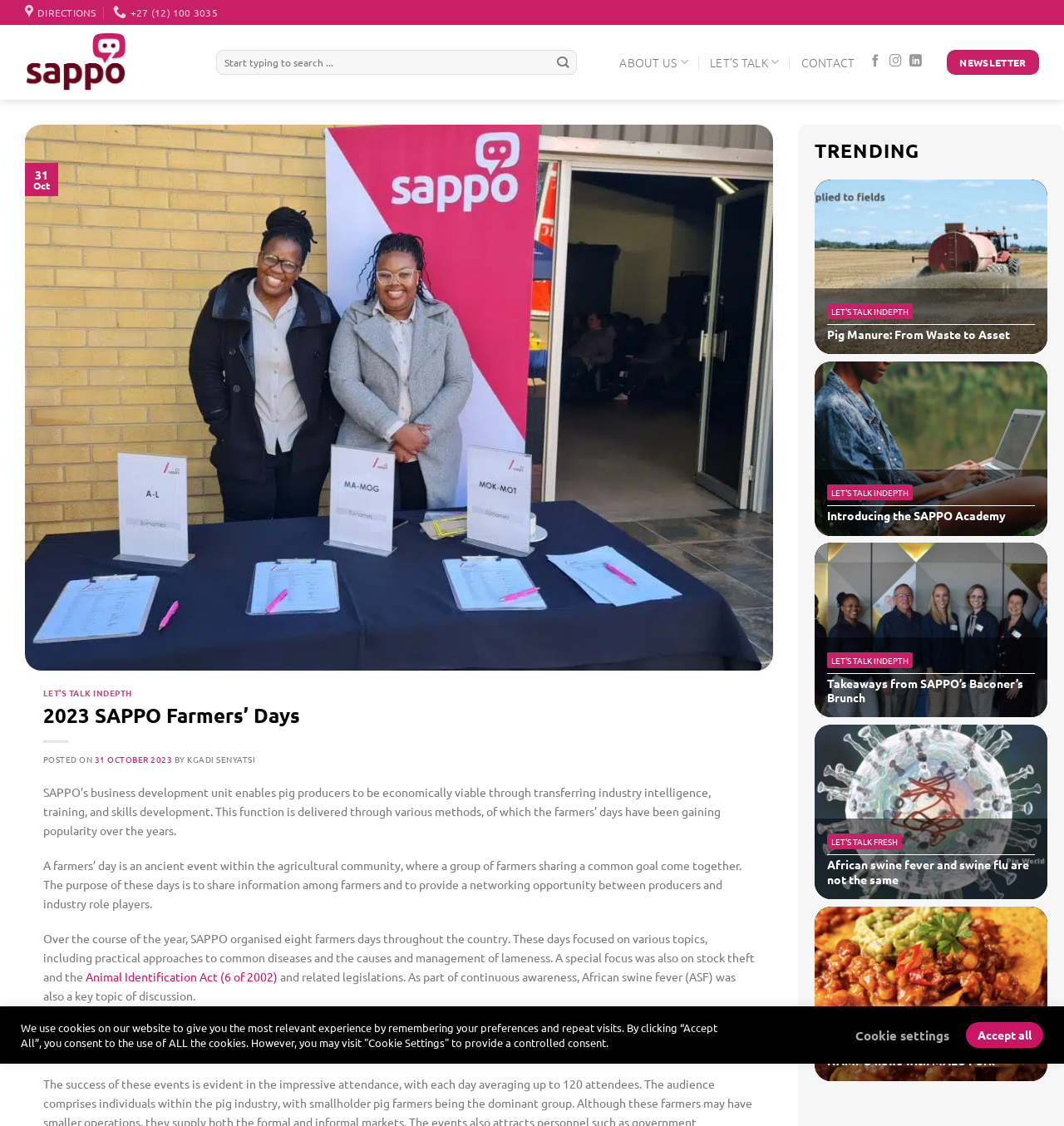Provide the bounding box coordinates of the UI element this sentence describes: "Accept all".

[0.908, 0.908, 0.98, 0.931]